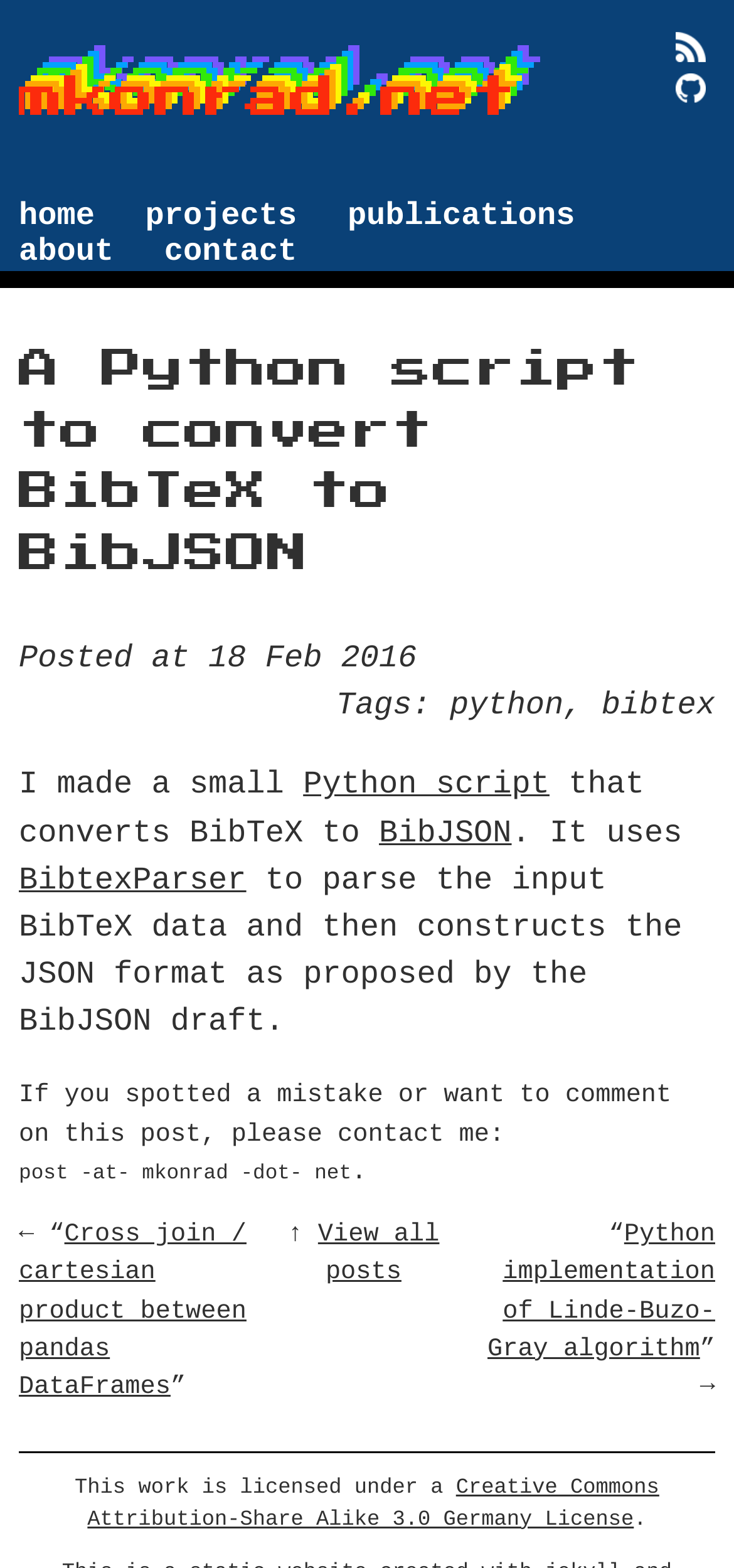Extract the bounding box coordinates for the HTML element that matches this description: "Python implementation of Linde-Buzo-Gray algorithm". The coordinates should be four float numbers between 0 and 1, i.e., [left, top, right, bottom].

[0.664, 0.779, 0.974, 0.87]